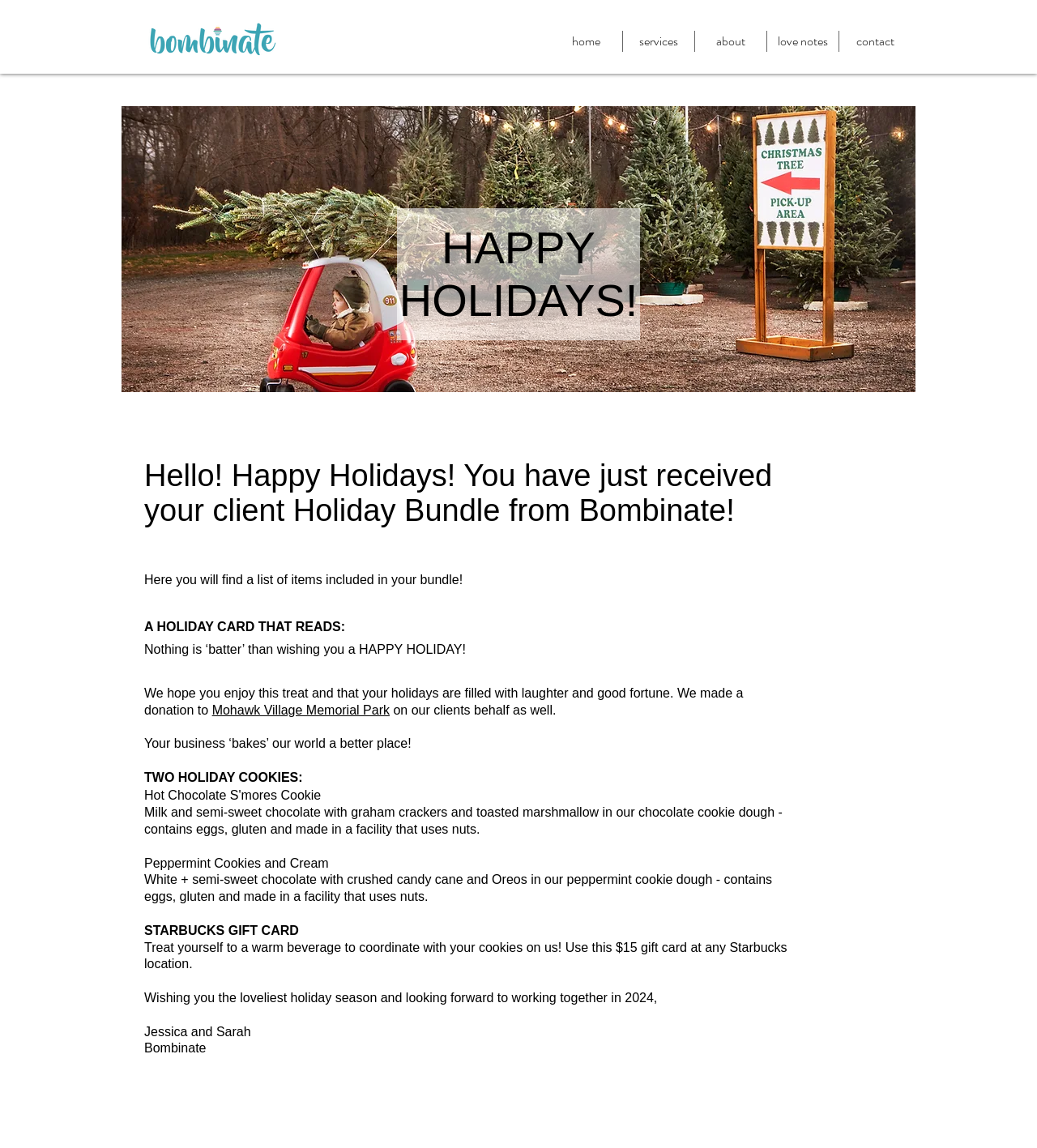Please reply to the following question using a single word or phrase: 
What is the value of the Starbucks gift card?

$15